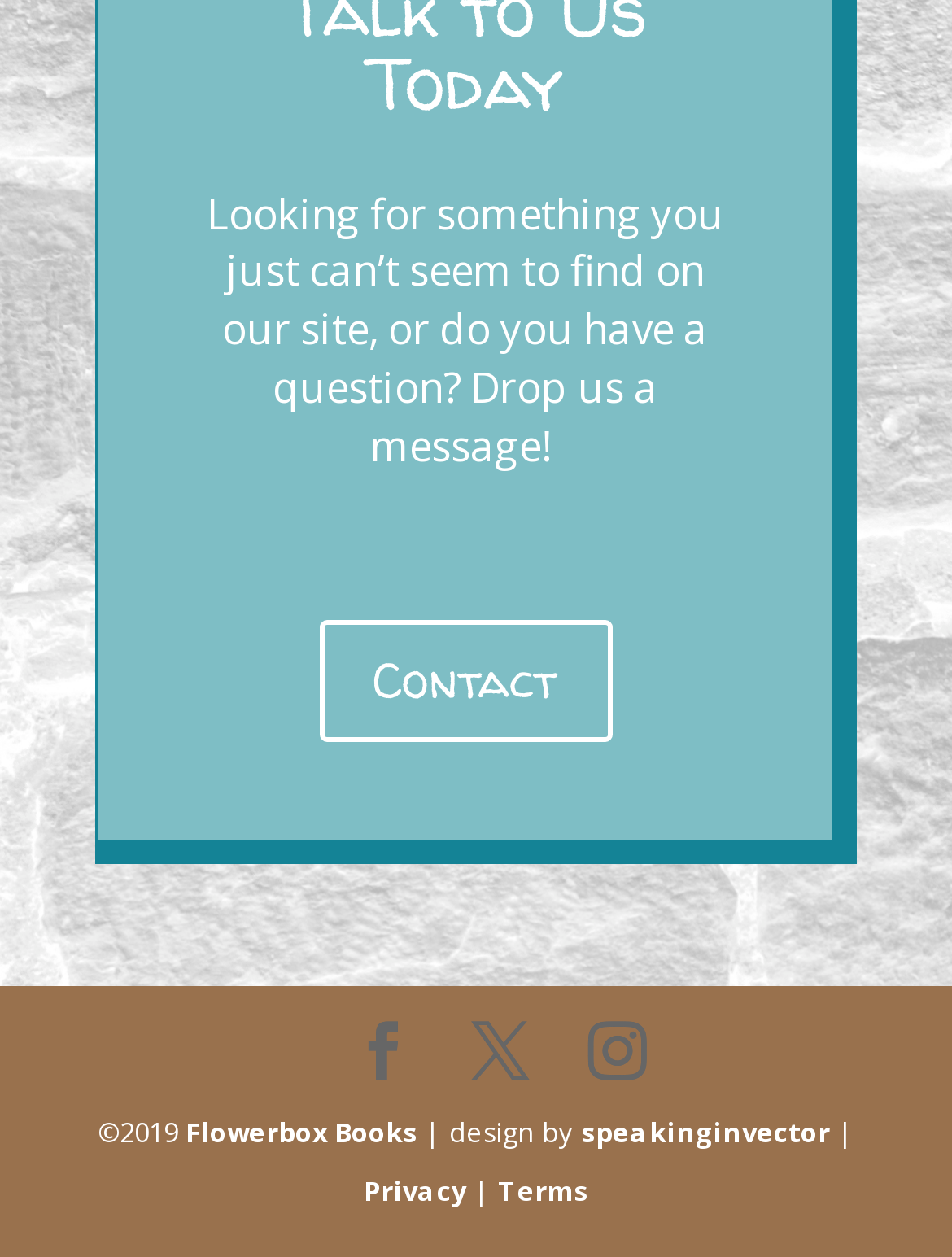Please find the bounding box coordinates of the element that needs to be clicked to perform the following instruction: "View Terms". The bounding box coordinates should be four float numbers between 0 and 1, represented as [left, top, right, bottom].

[0.523, 0.932, 0.618, 0.961]